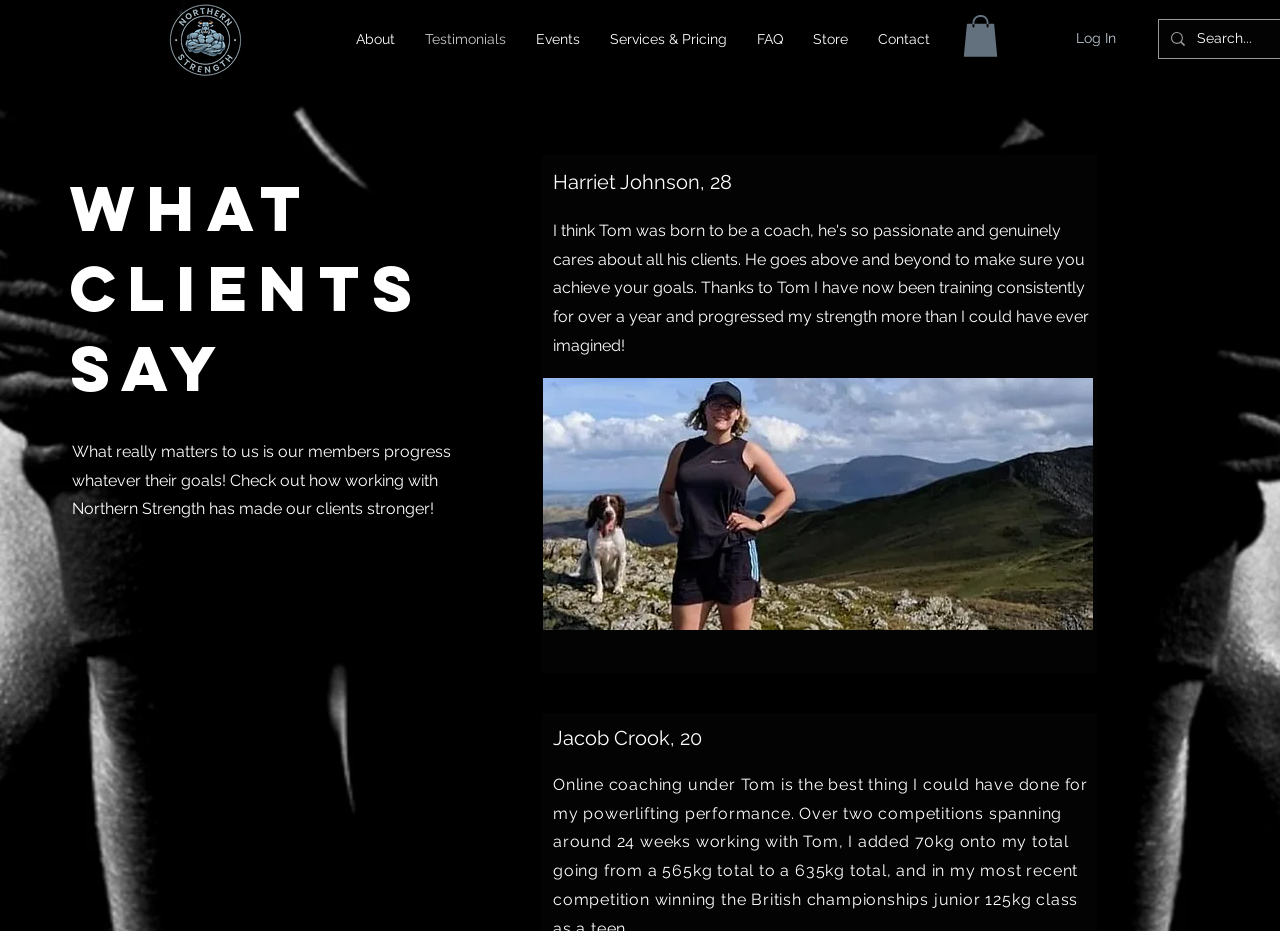Please identify the bounding box coordinates of the element's region that I should click in order to complete the following instruction: "Learn the methods to Enter and Delete Transaction by Batch in QuickBooks Desktop". The bounding box coordinates consist of four float numbers between 0 and 1, i.e., [left, top, right, bottom].

None